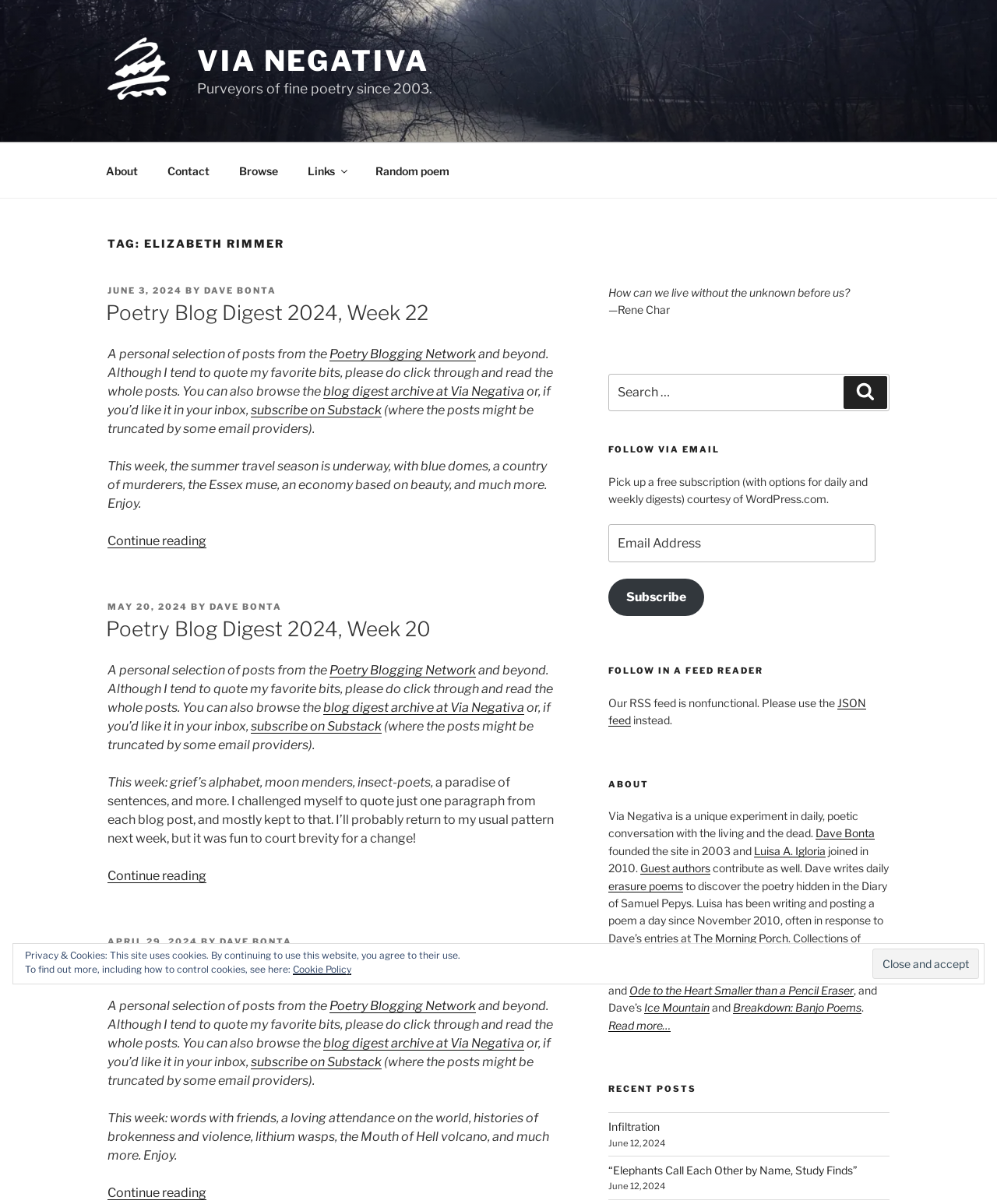How many articles are on the webpage?
Use the screenshot to answer the question with a single word or phrase.

3